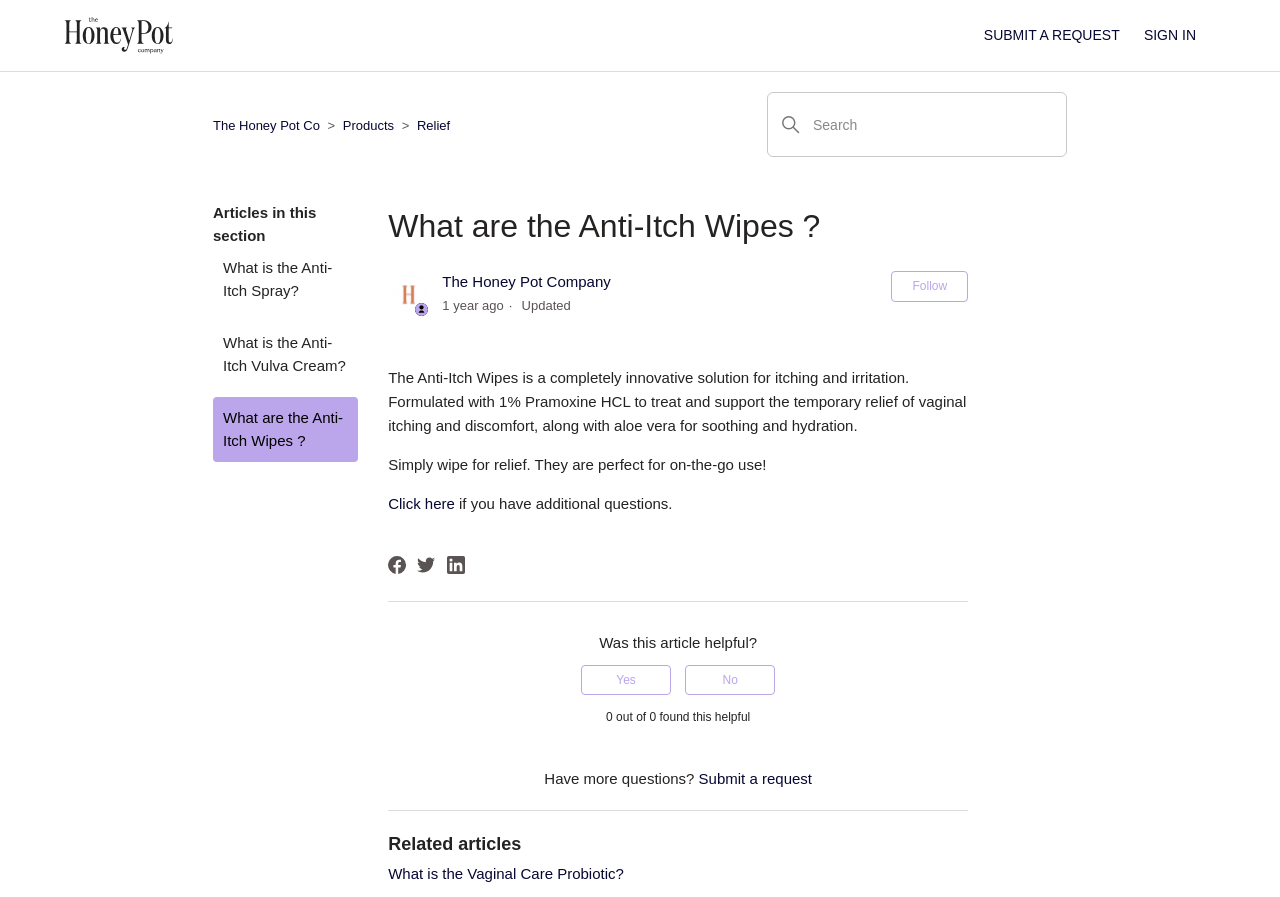Reply to the question with a single word or phrase:
What can be done with the search bar?

Search for information